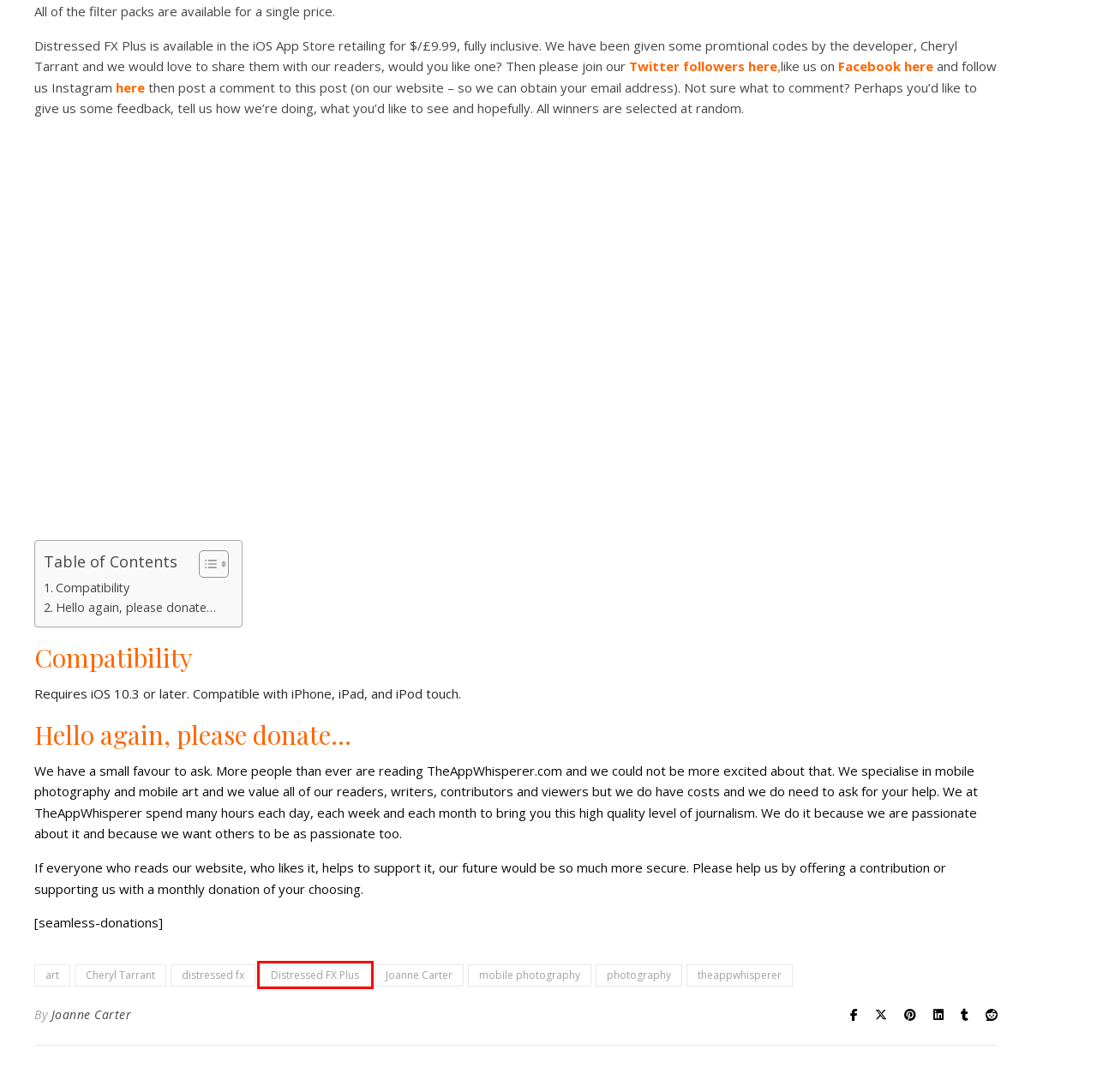Inspect the screenshot of a webpage with a red rectangle bounding box. Identify the webpage description that best corresponds to the new webpage after clicking the element inside the bounding box. Here are the candidates:
A. Distressed FX Plus Archives -
B. mobile photography Archives -
C. ‎Distressed FX : Plus on the App Store
D. INTERVIEWS Archives -
E. Joanne Carter Archives -
F. Mobile Photography – App of the Day – Raw! Photo Pro - Advanced DNG Camera Giveaway Today Again! -
G. Joanne Carter, Author at
H. Cheryl Tarrant Archives -

A